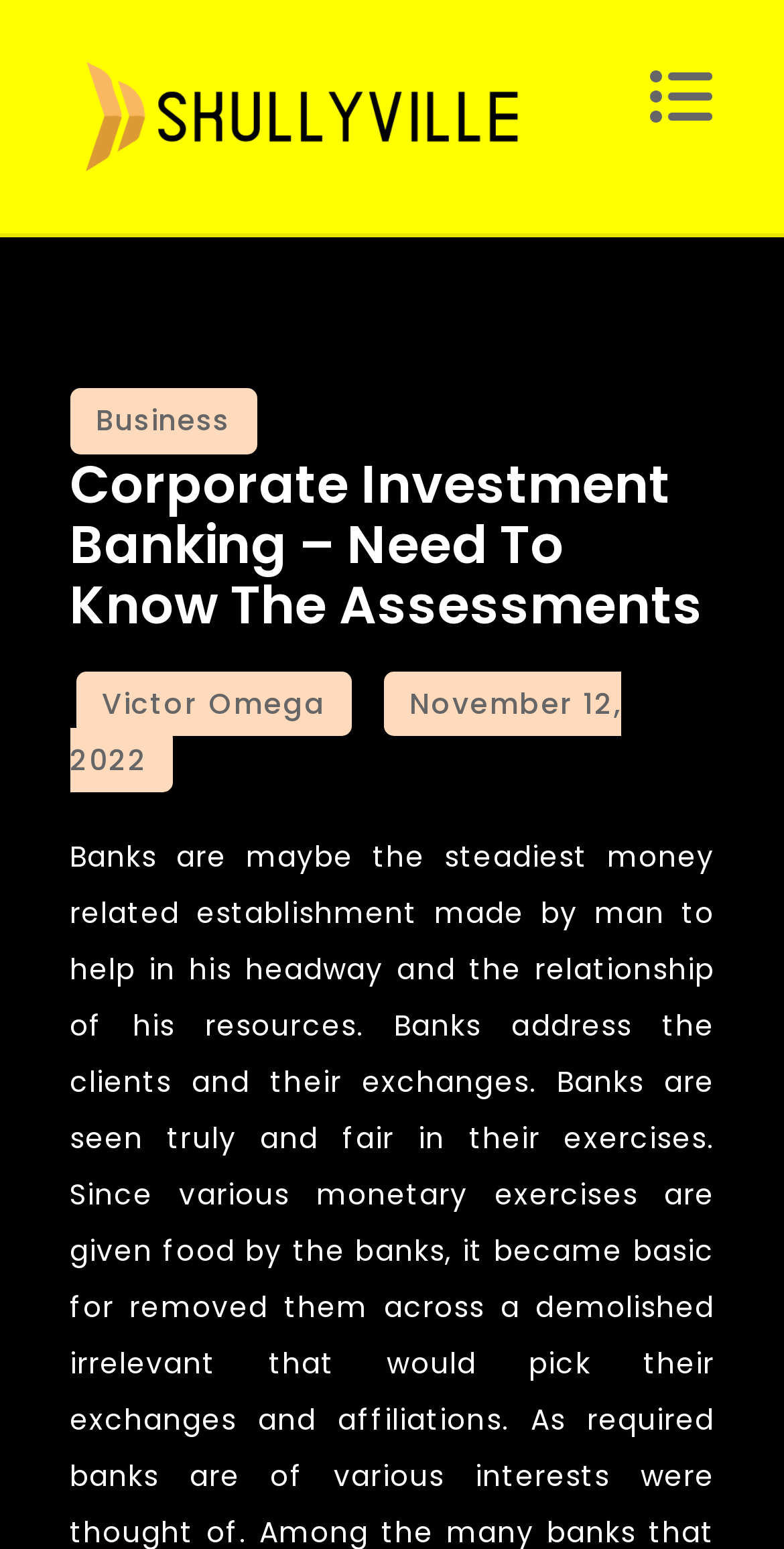What is the category of the article?
Please answer using one word or phrase, based on the screenshot.

Business